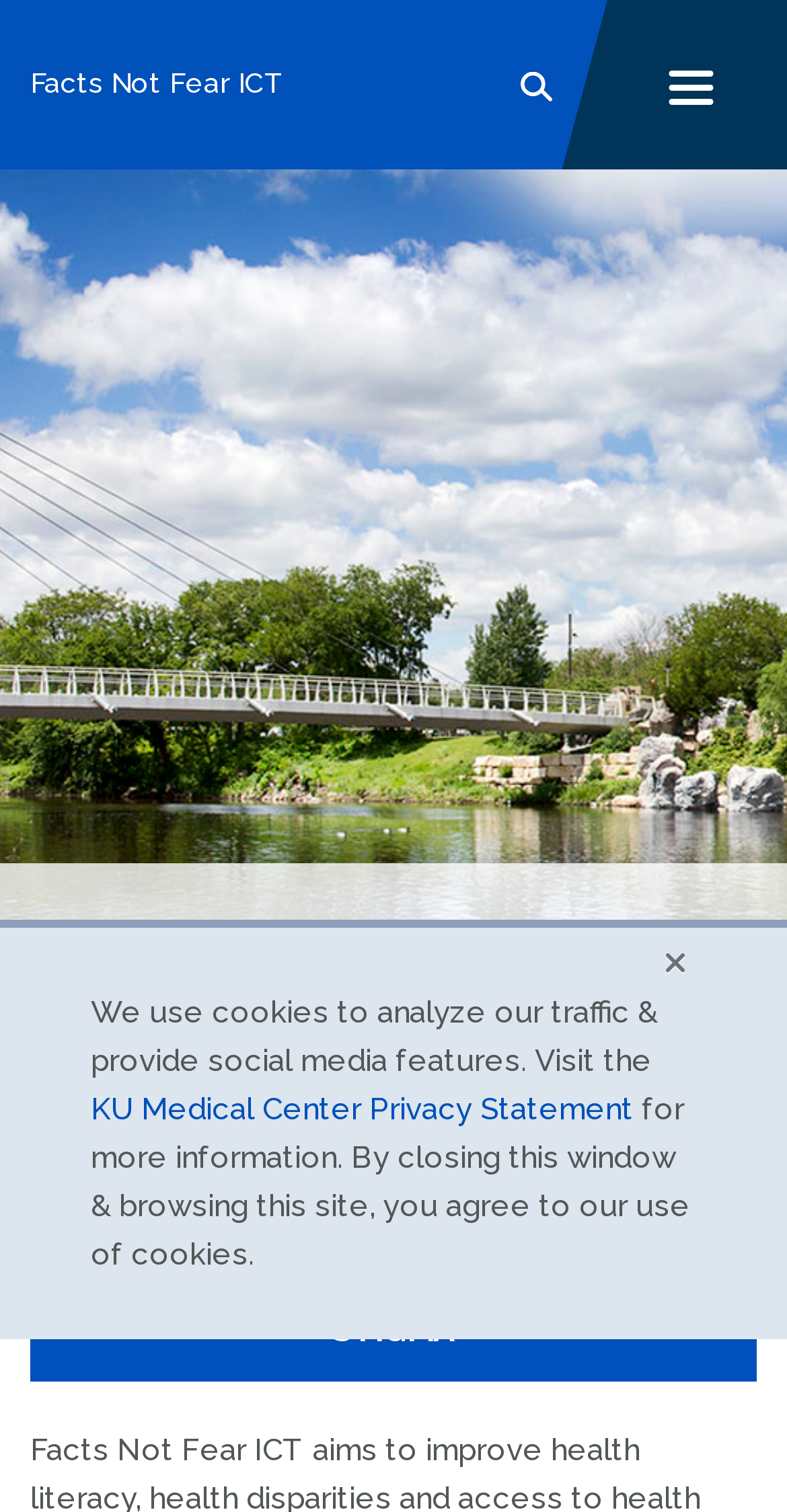Please provide a comprehensive response to the question below by analyzing the image: 
What is the theme of the link at the bottom of the page?

I found the answer by looking at the link element at the bottom of the page, which has a description 'REDUCE SUBSTANCE USE DISORDER STIGMA', suggesting that the theme of the link is related to reducing stigma around substance use disorders.